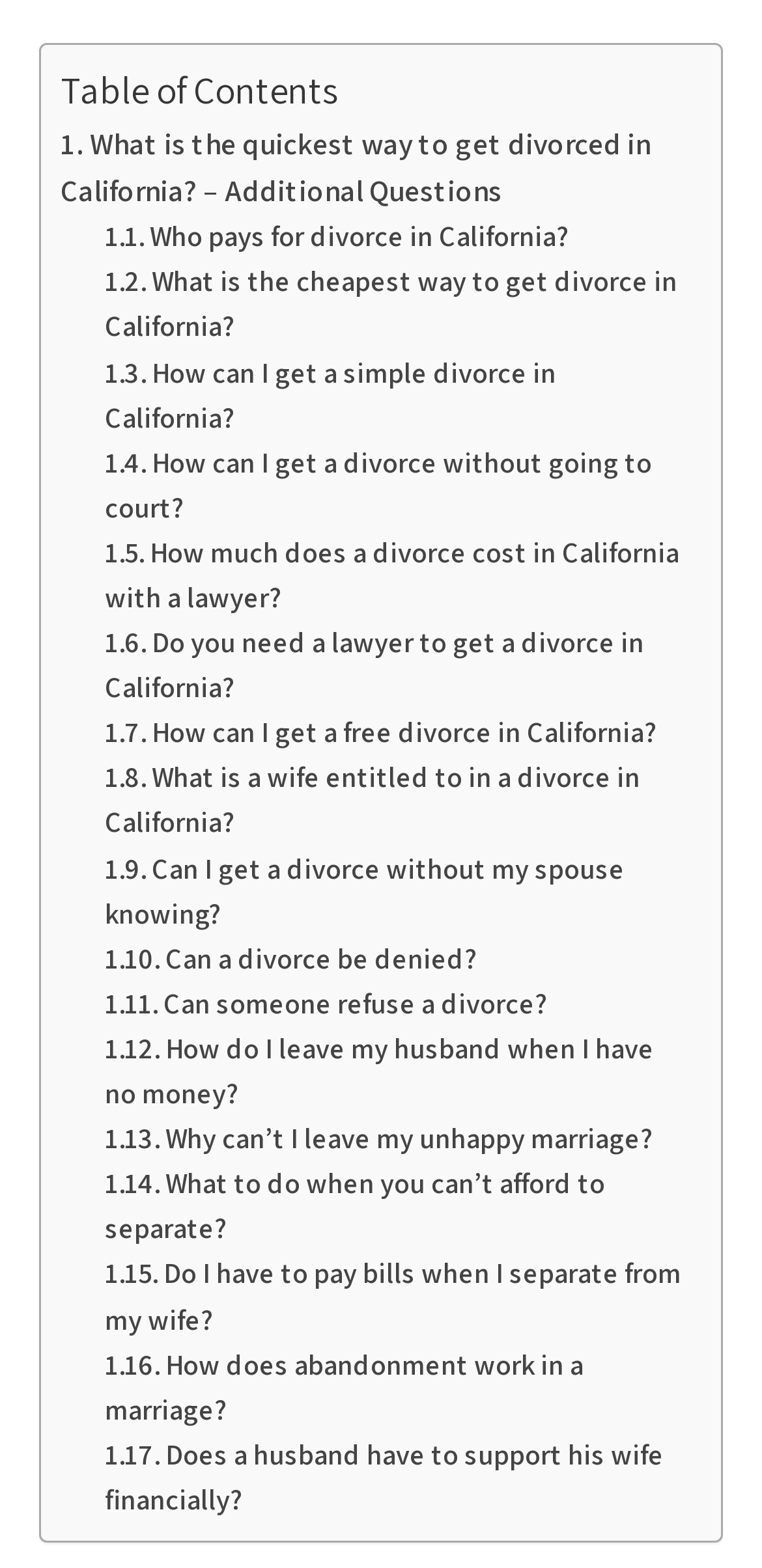Locate the bounding box coordinates of the area you need to click to fulfill this instruction: 'View 'How can I get a simple divorce in California?''. The coordinates must be in the form of four float numbers ranging from 0 to 1: [left, top, right, bottom].

[0.138, 0.225, 0.73, 0.277]